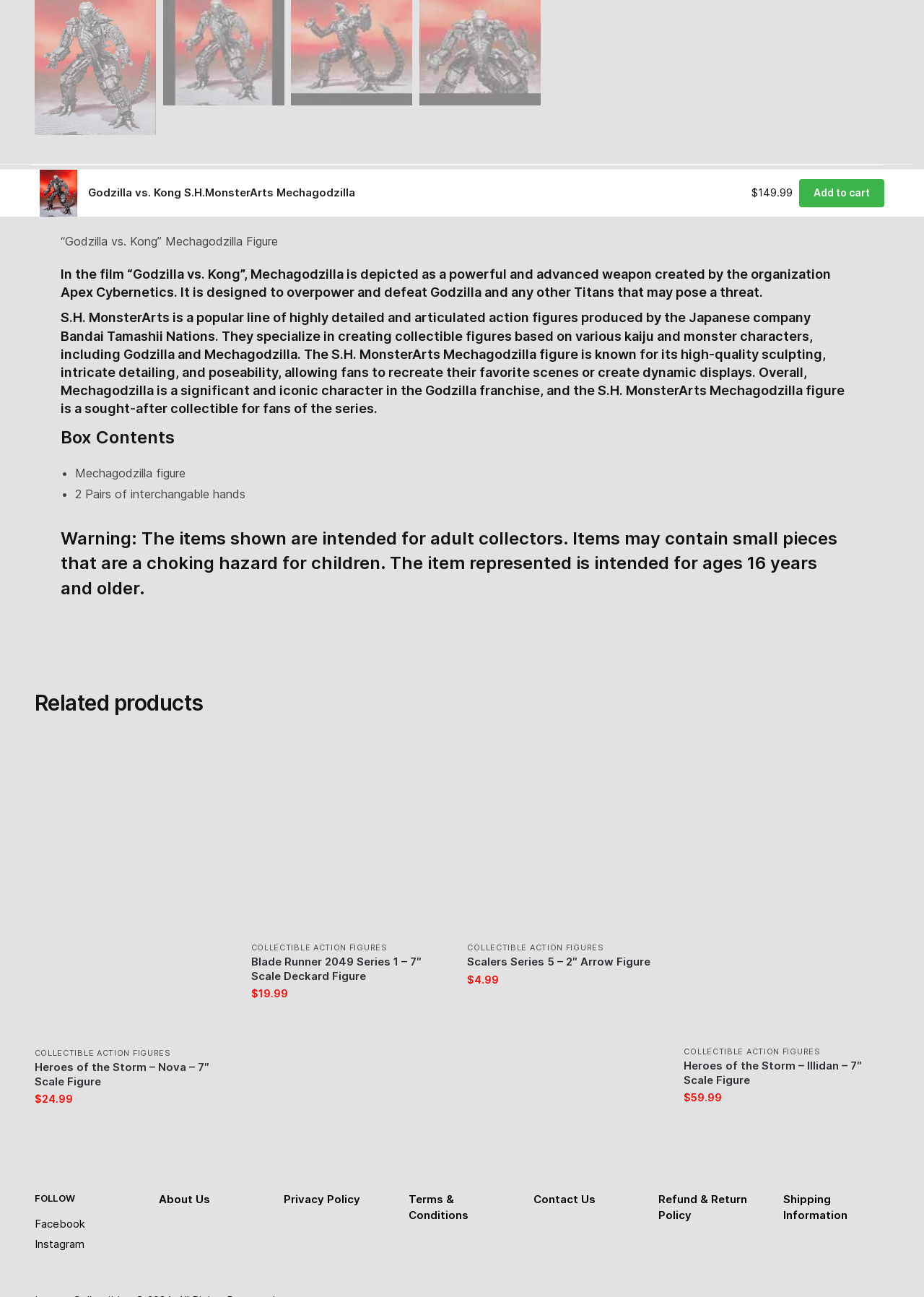Please identify the bounding box coordinates for the region that you need to click to follow this instruction: "Follow on Facebook".

[0.037, 0.933, 0.092, 0.944]